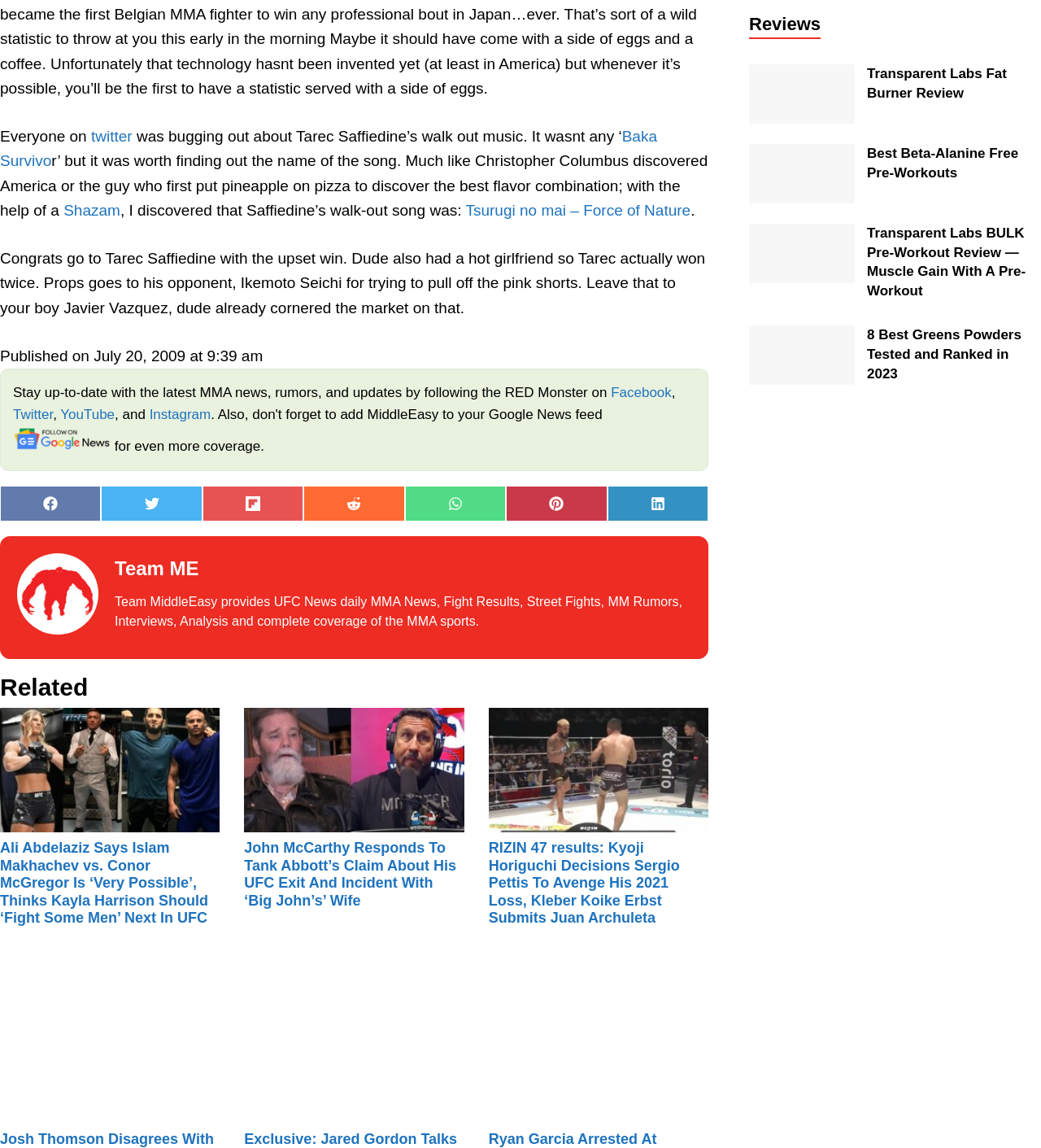Determine the bounding box coordinates for the UI element described. Format the coordinates as (top-left x, top-left y, bottom-right x, bottom-right y) and ensure all values are between 0 and 1. Element description: Instagram

[0.143, 0.379, 0.203, 0.393]